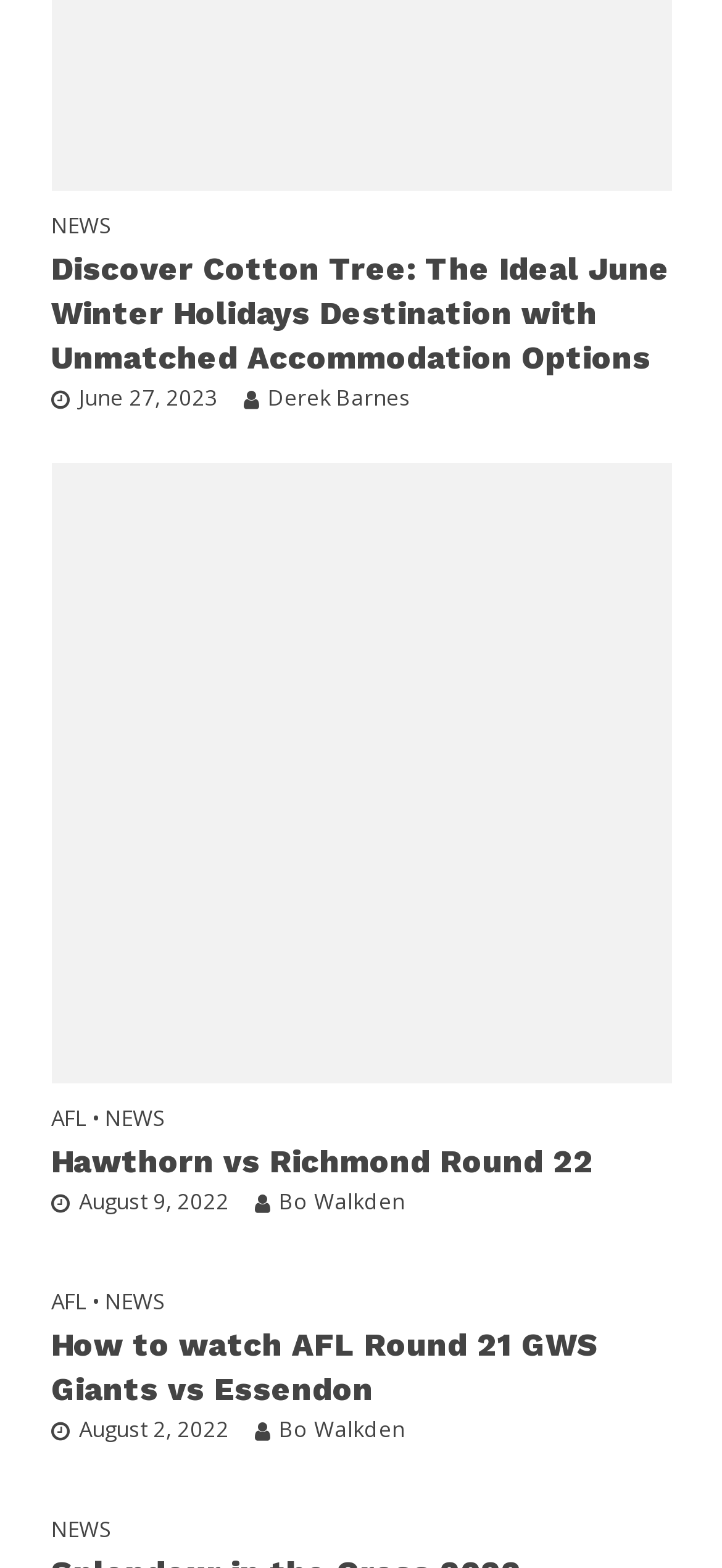Please find the bounding box coordinates for the clickable element needed to perform this instruction: "Click on NEWS".

[0.071, 0.135, 0.155, 0.157]